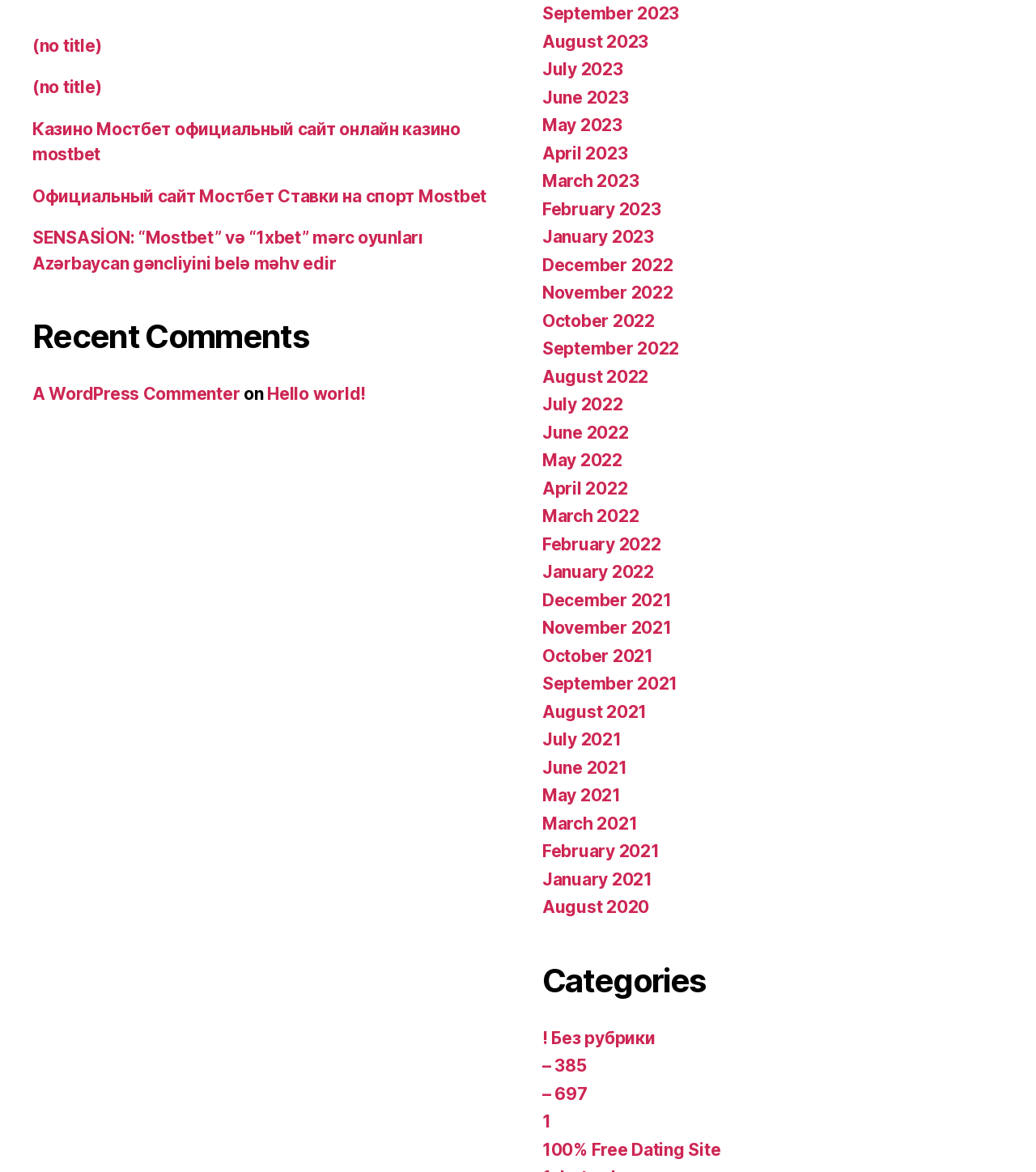Predict the bounding box of the UI element based on the description: "January 2023". The coordinates should be four float numbers between 0 and 1, formatted as [left, top, right, bottom].

[0.523, 0.194, 0.631, 0.211]